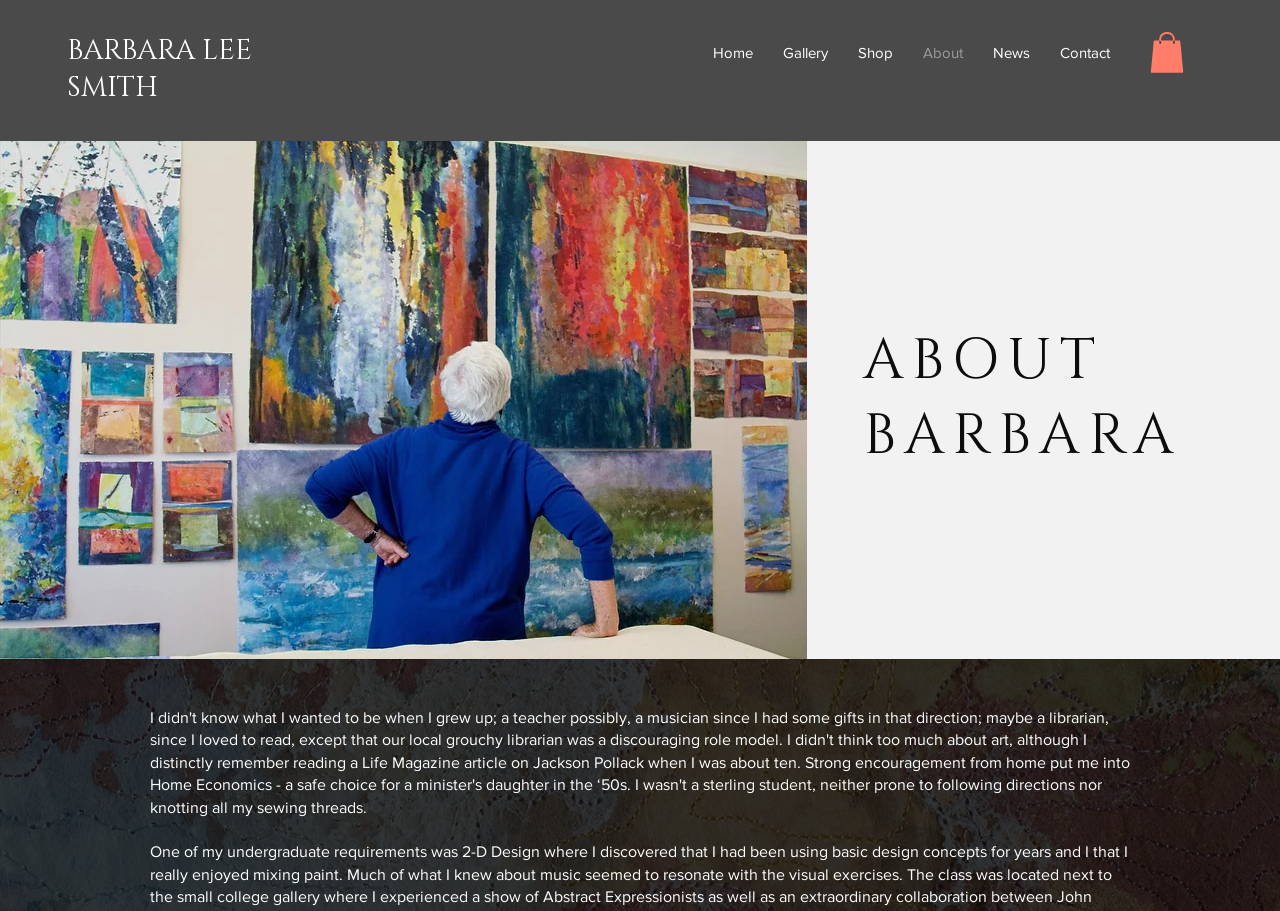Respond to the question below with a concise word or phrase:
How many navigation links are available?

6